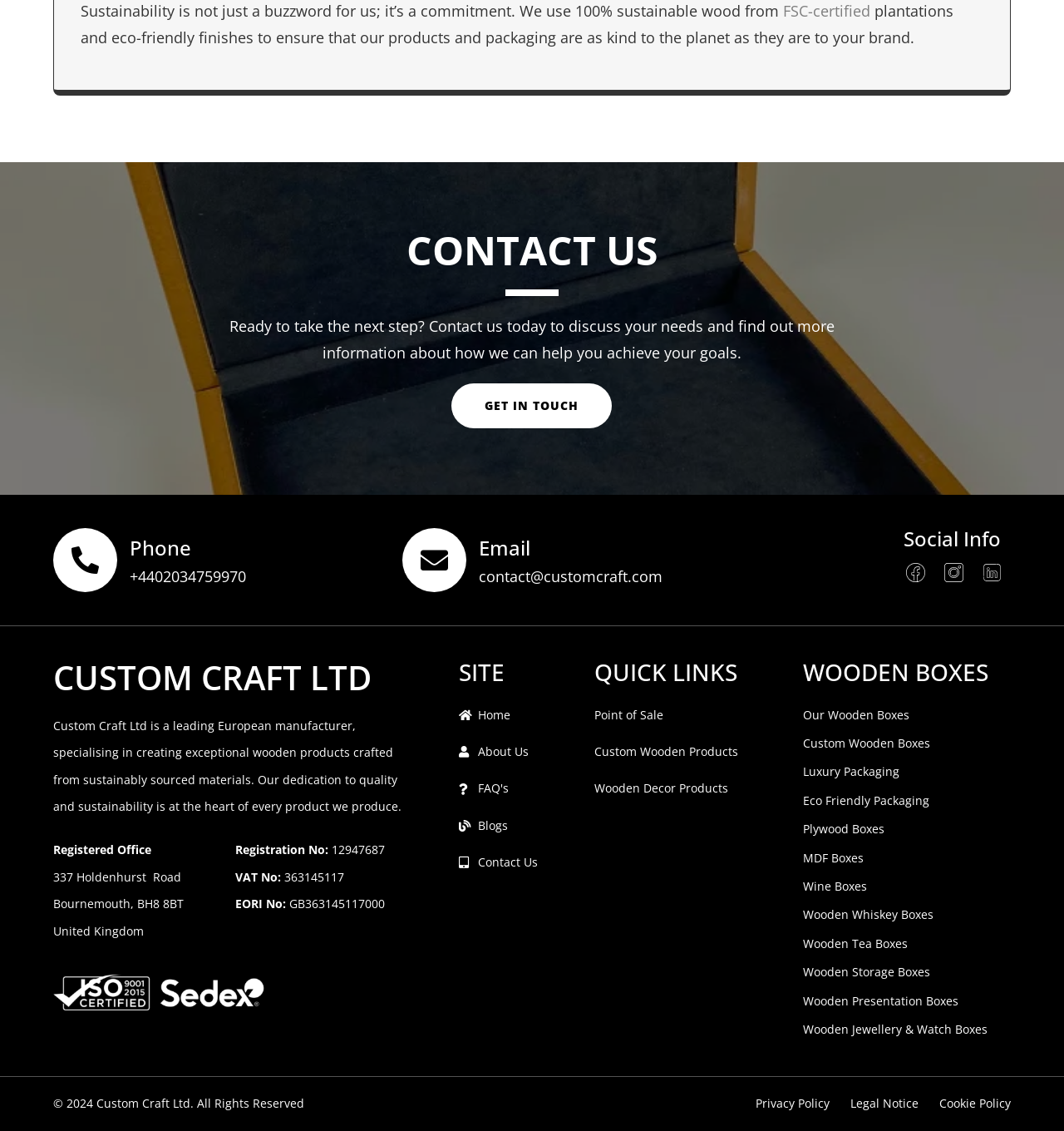Pinpoint the bounding box coordinates of the clickable element to carry out the following instruction: "Visit Facebook page."

[0.842, 0.489, 0.878, 0.523]